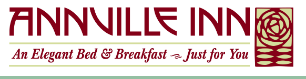Please answer the following question using a single word or phrase: 
What motif is incorporated in the design?

Rose